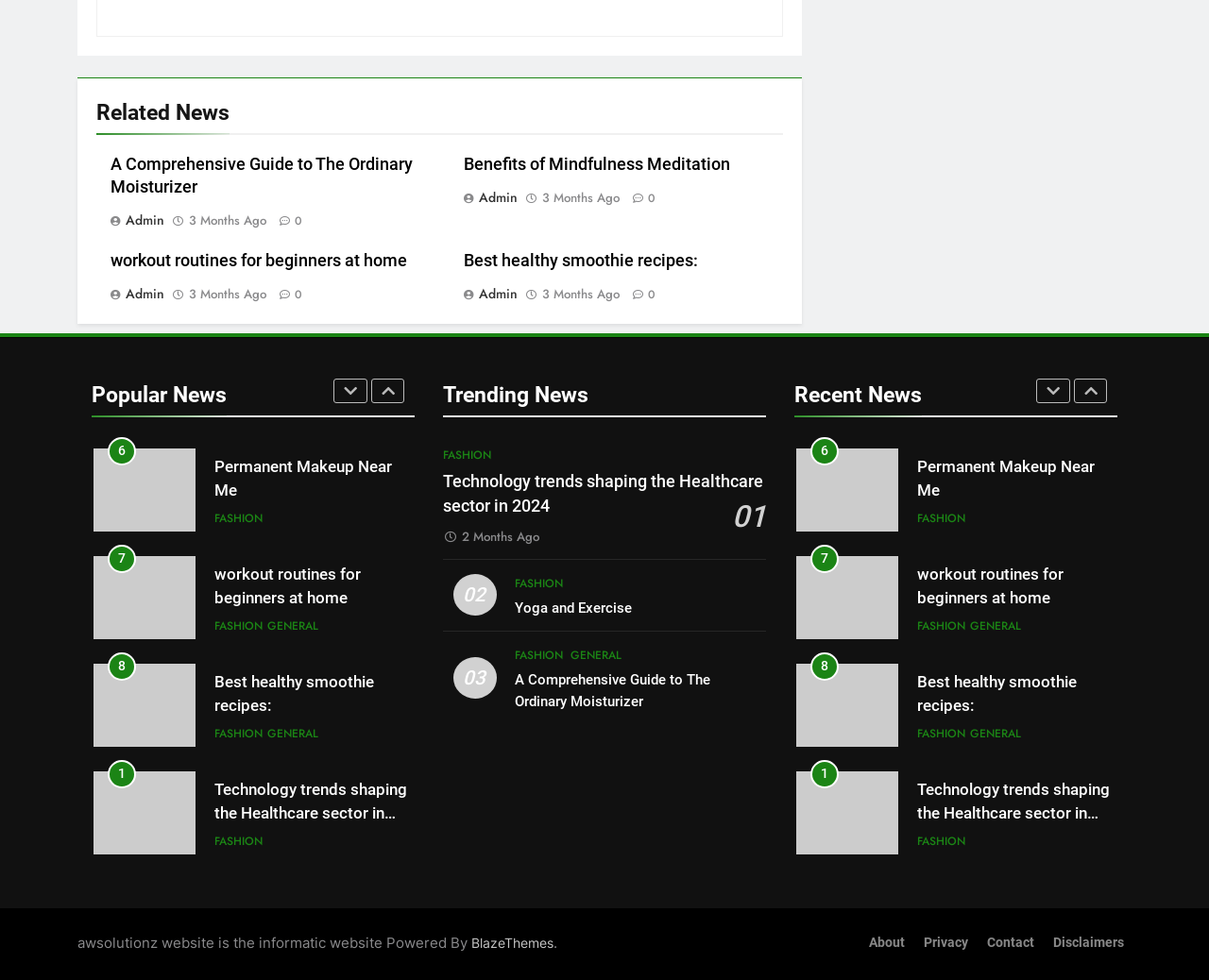What is the position of the 'Popular News' heading?
Look at the image and answer the question using a single word or phrase.

Below 'Related News'